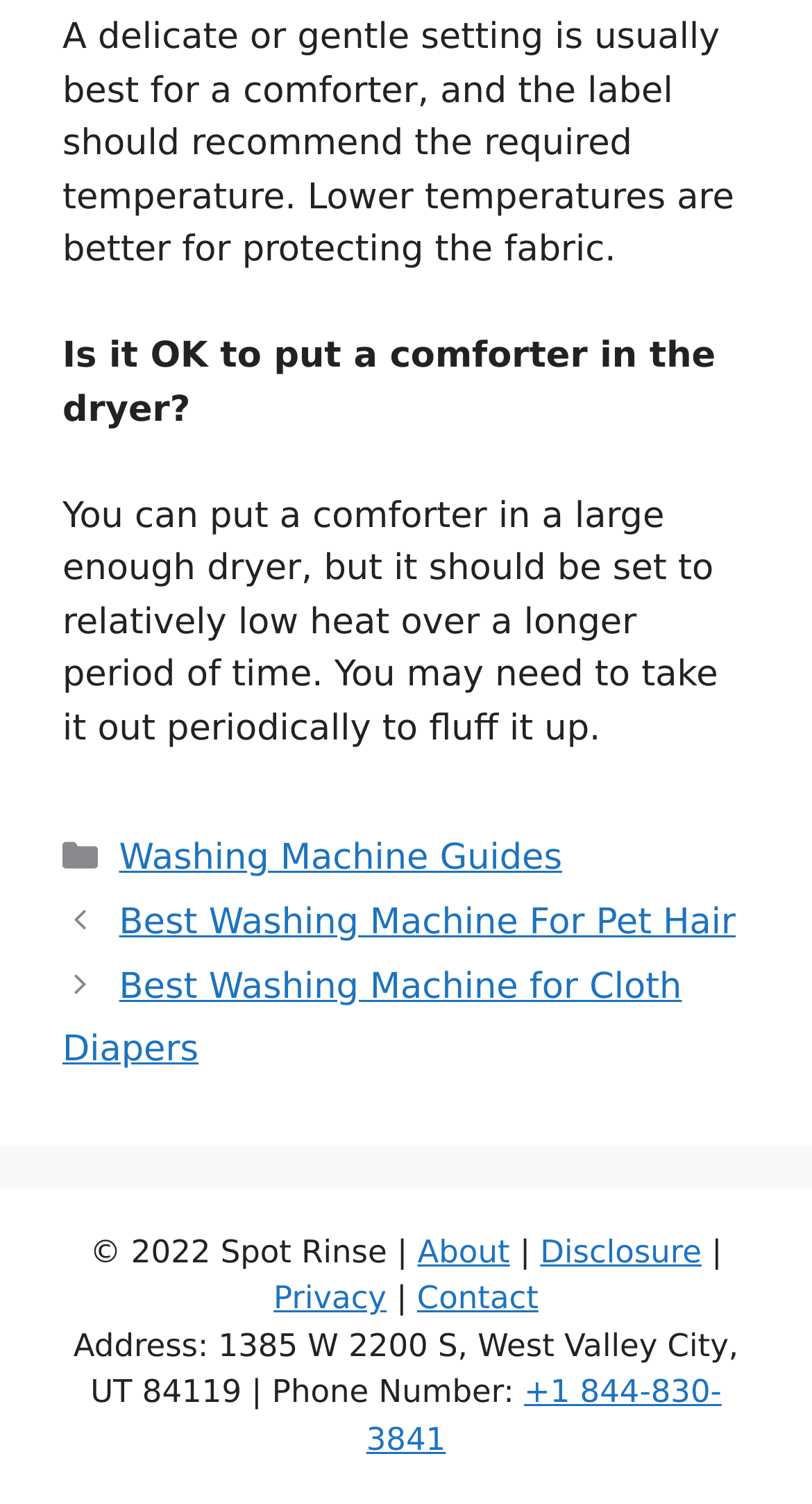What is the address of Spot Rinse?
Kindly give a detailed and elaborate answer to the question.

The address is mentioned in the footer section of the webpage, along with the phone number of Spot Rinse.